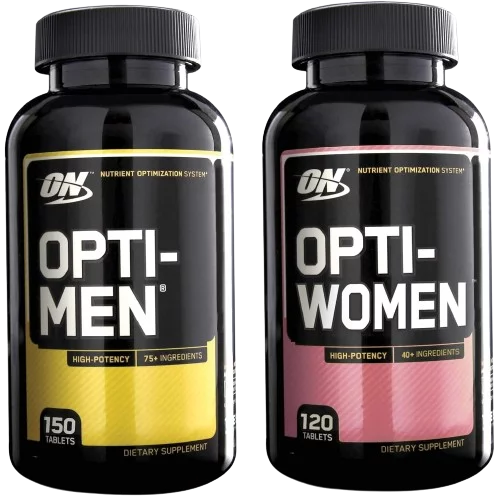How many tablets are in Opti-Women?
Based on the visual content, answer with a single word or a brief phrase.

120